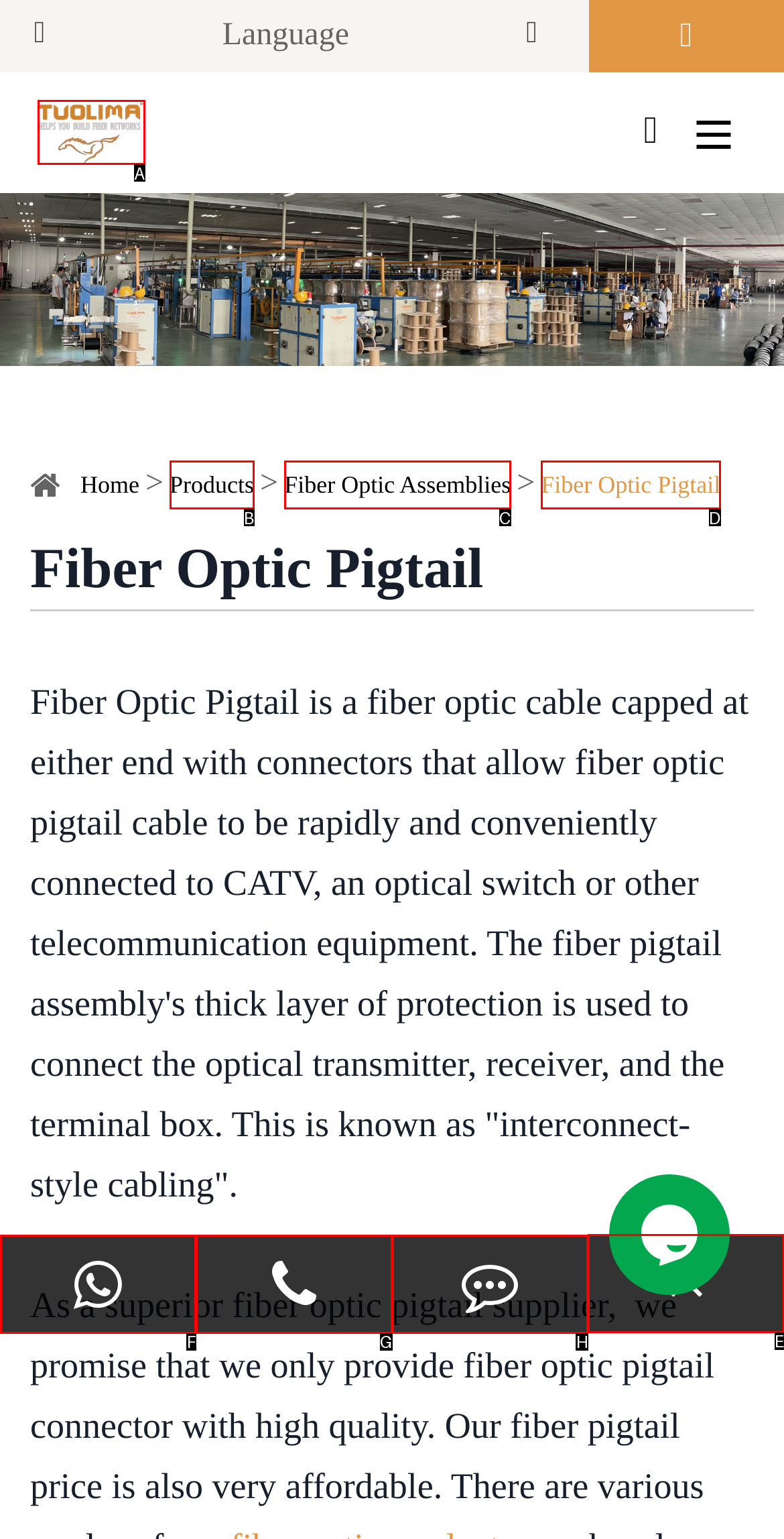Which UI element should you click on to achieve the following task: Scroll to the top of the page? Provide the letter of the correct option.

E